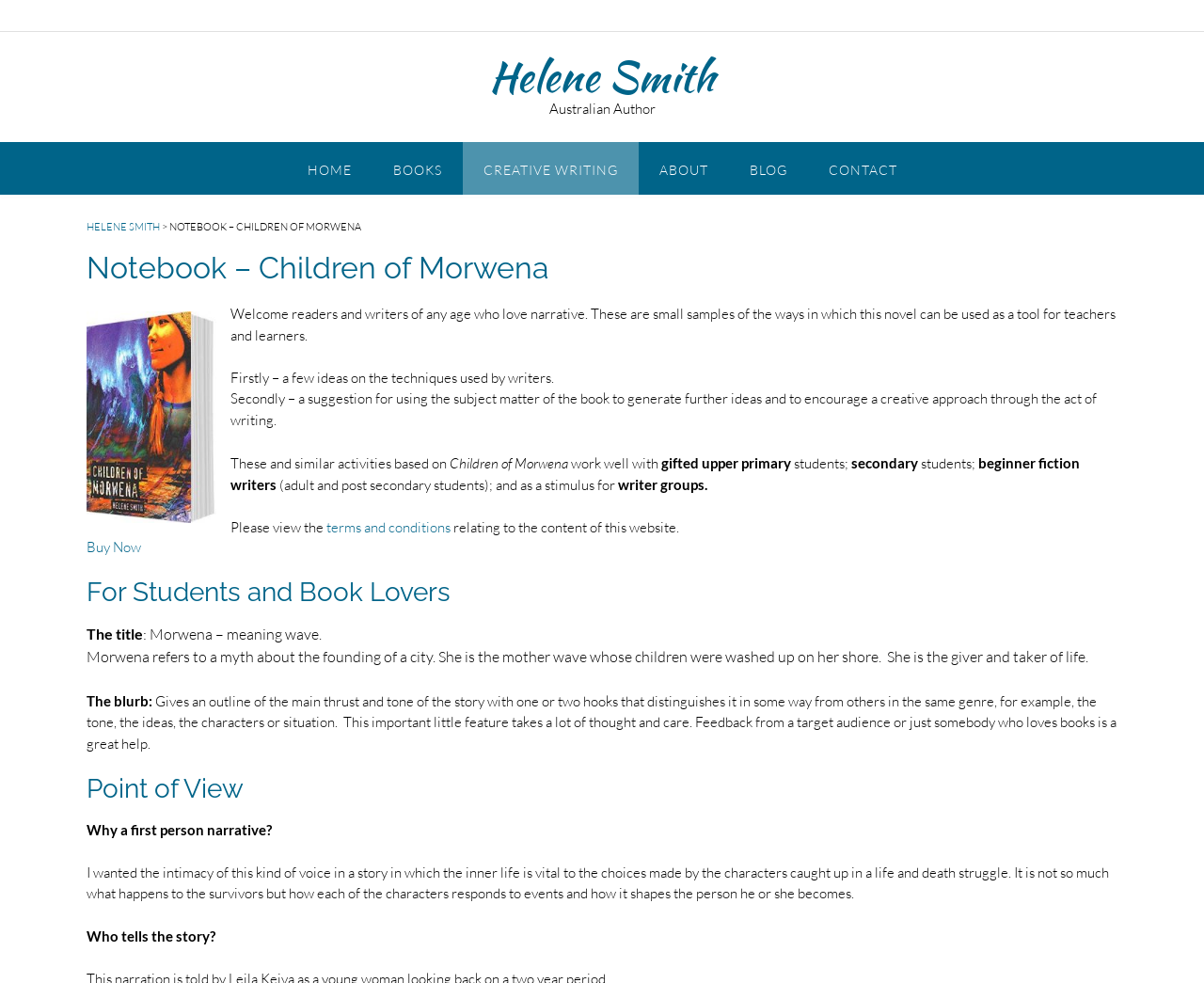What is the purpose of the book?
Can you provide a detailed and comprehensive answer to the question?

The purpose of the book is mentioned in the static text 'Welcome readers and writers of any age who love narrative. These are small samples of the ways in which this novel can be used as a tool for teachers and learners.' This suggests that the book is intended to be a useful resource for teachers and learners.